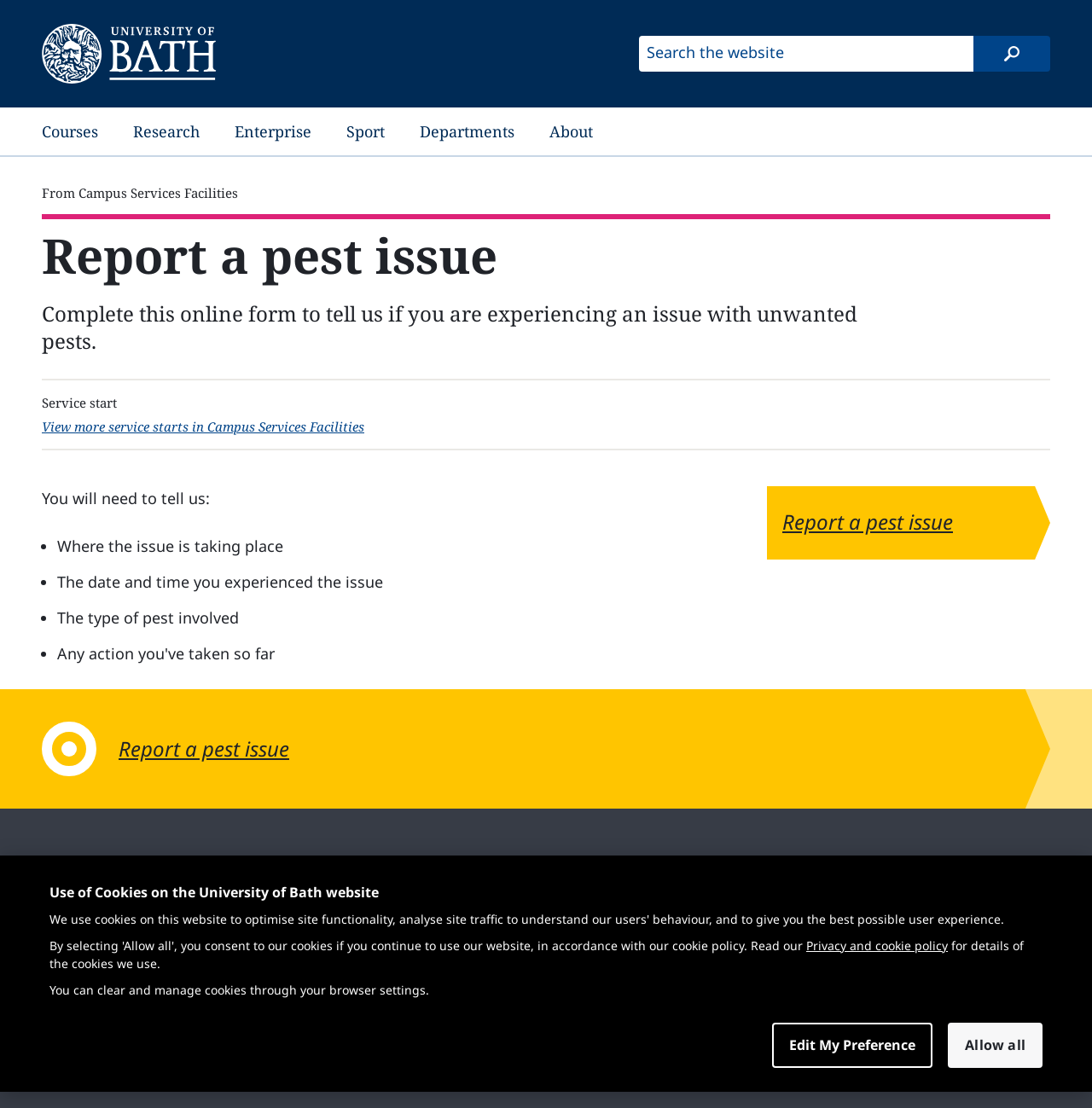Identify the bounding box coordinates for the element you need to click to achieve the following task: "Report a pest issue". Provide the bounding box coordinates as four float numbers between 0 and 1, in the form [left, top, right, bottom].

[0.716, 0.458, 0.873, 0.484]